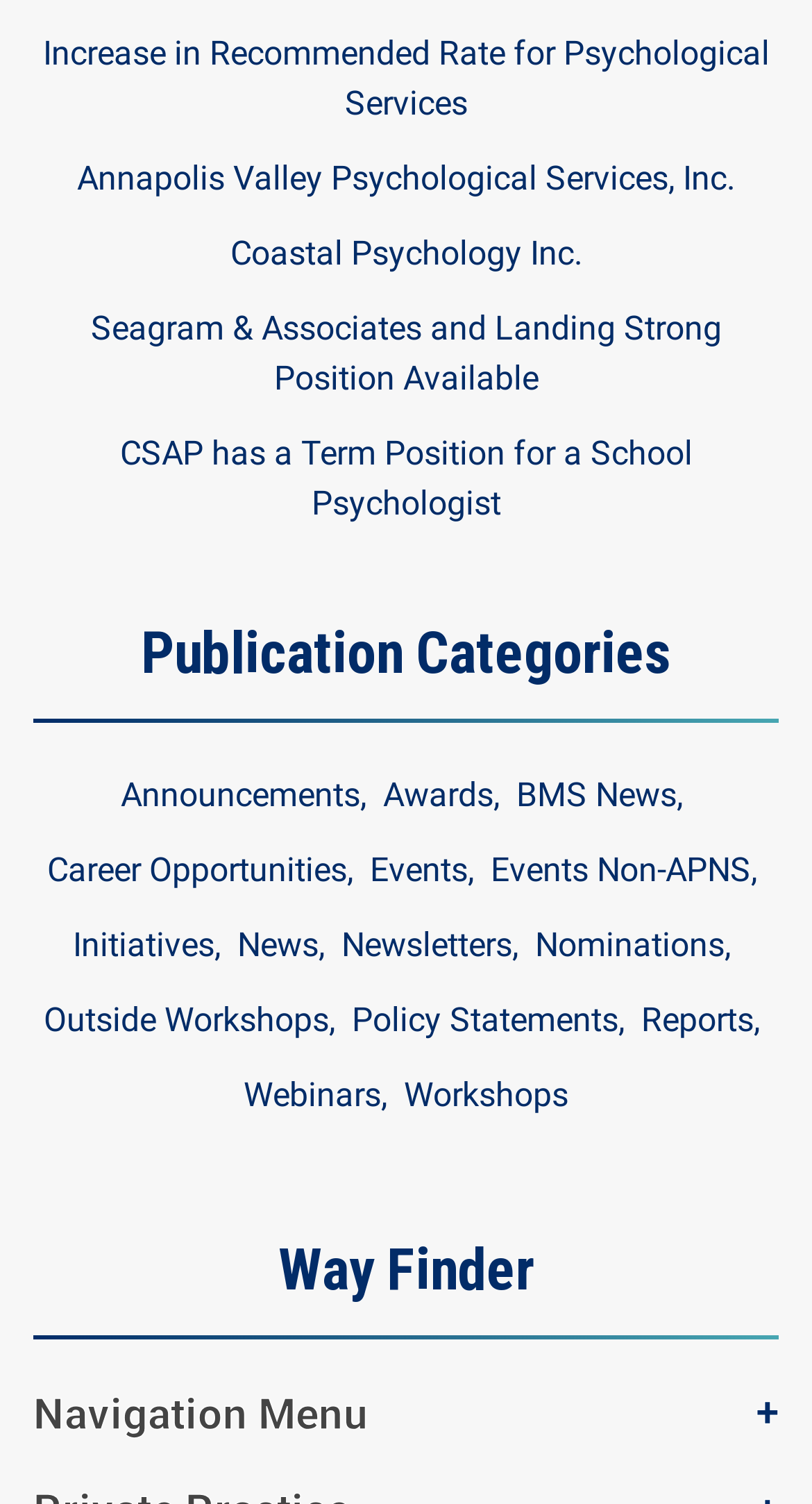Please identify the bounding box coordinates of the region to click in order to complete the task: "Navigate to 'Career Opportunities'". The coordinates must be four float numbers between 0 and 1, specified as [left, top, right, bottom].

[0.058, 0.565, 0.445, 0.592]